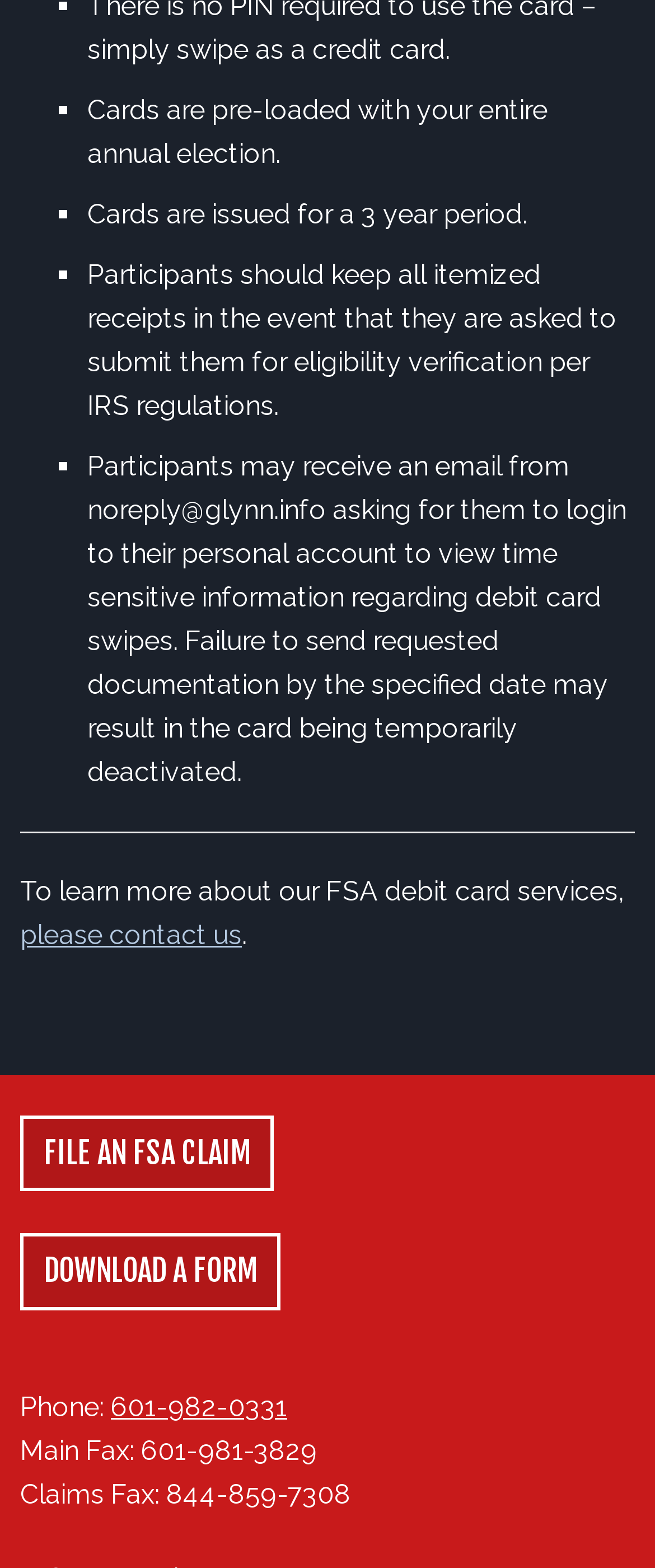Look at the image and answer the question in detail:
What is the duration of the card issuance period?

According to the webpage, it is mentioned that 'Cards are issued for a 3 year period.' under the second bullet point, which indicates the duration of the card issuance period.